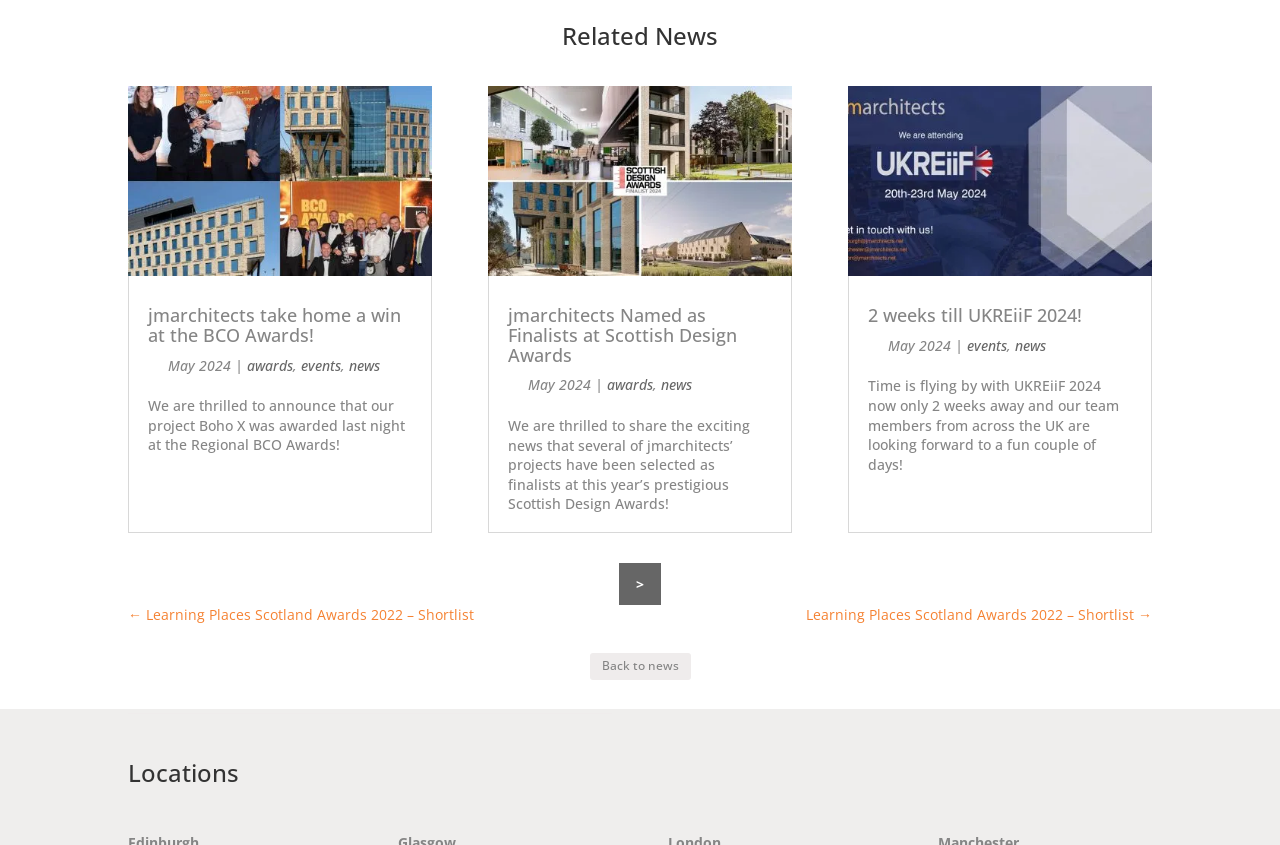Please identify the bounding box coordinates of the region to click in order to complete the given instruction: "go back to news". The coordinates should be four float numbers between 0 and 1, i.e., [left, top, right, bottom].

[0.461, 0.772, 0.539, 0.805]